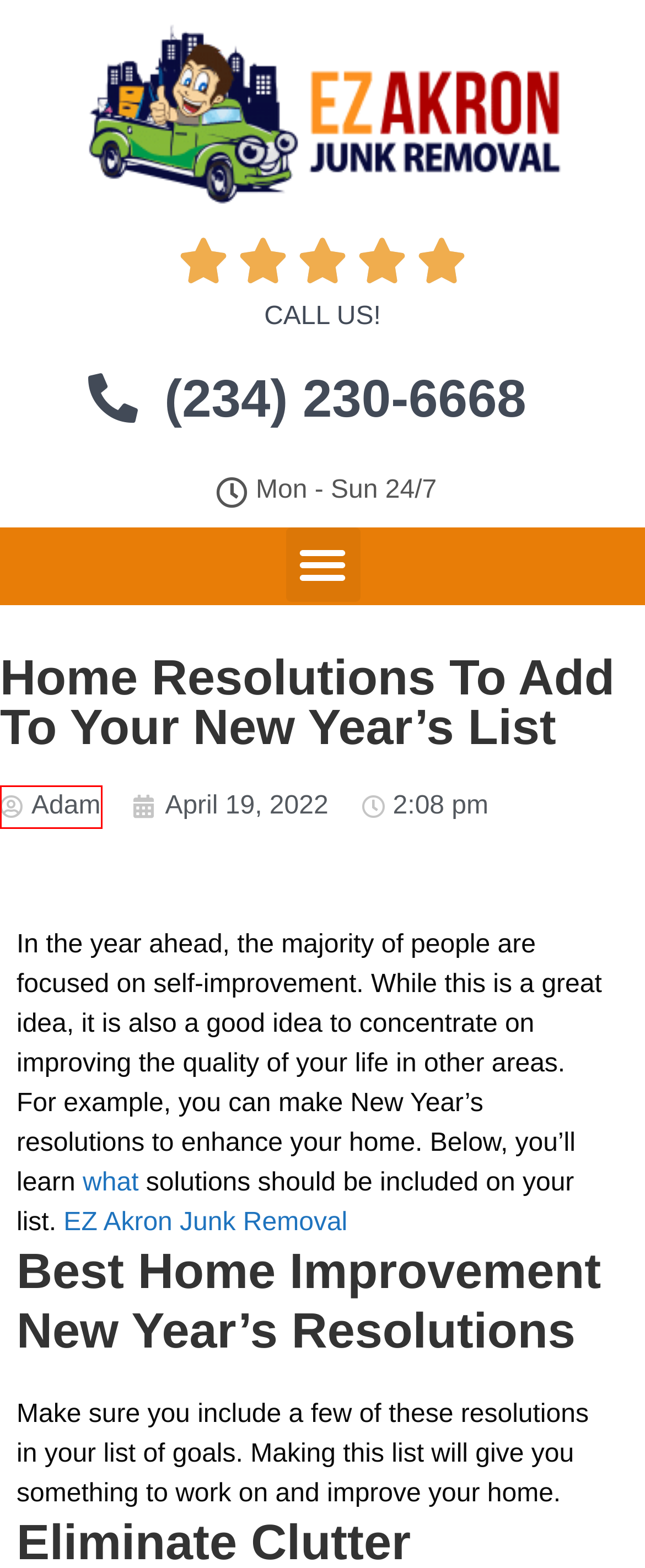Inspect the screenshot of a webpage with a red rectangle bounding box. Identify the webpage description that best corresponds to the new webpage after clicking the element inside the bounding box. Here are the candidates:
A. Terms of Service - EZ Akron Junk Removal
B. 4 - 2022 - EZ Akron Junk Removal
C. What We Do - EZ Akron Junk Removal
D. #1 Junk Removal in Akron OH | Demolitions - Rubbish Cleanouts
E. Cleaning For Spring: Outdoor Checklist - EZ Akron Junk Removal
F. Tips  - EZ Akron Junk Removal
G. Adam - EZ Akron Junk Removal
H. Sitemap - EZ Akron Junk Removal

G